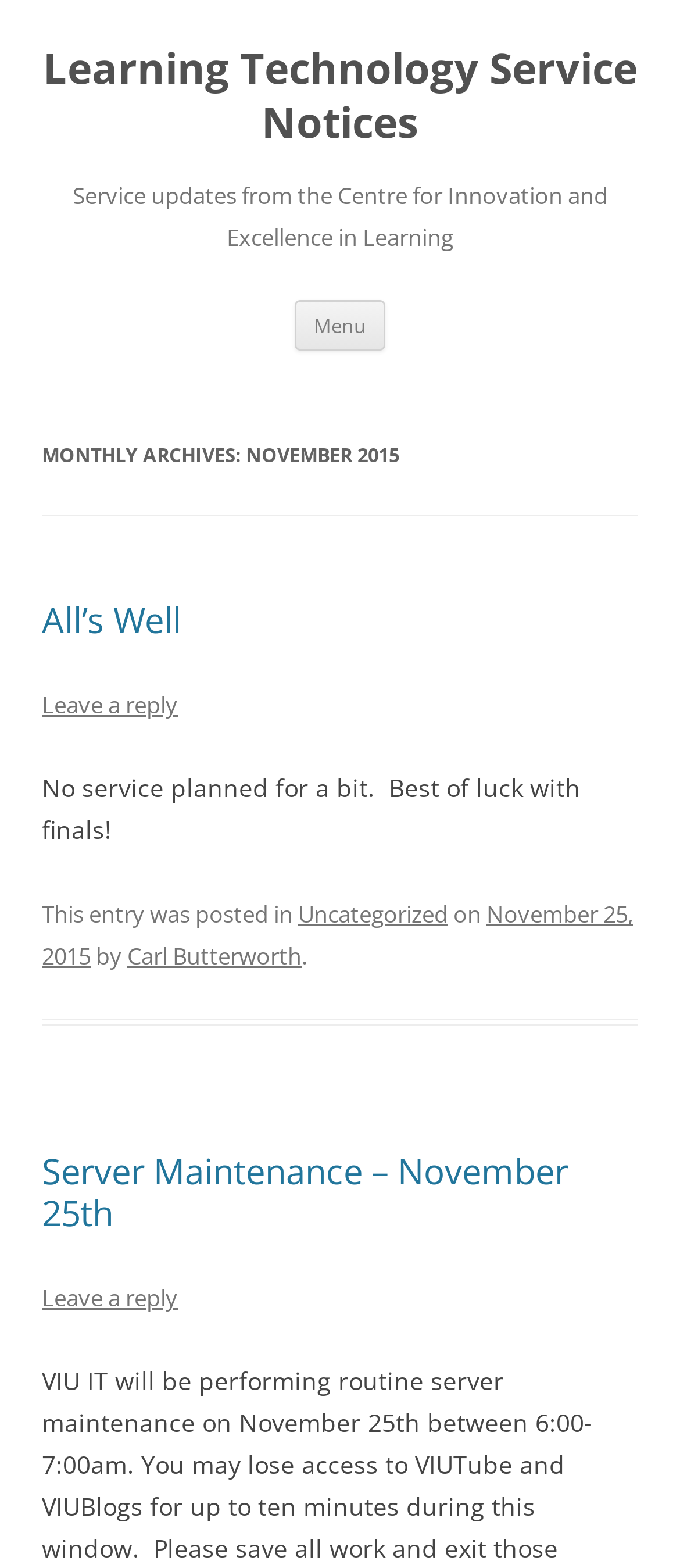Please give a succinct answer to the question in one word or phrase:
What is the purpose of the button?

Menu